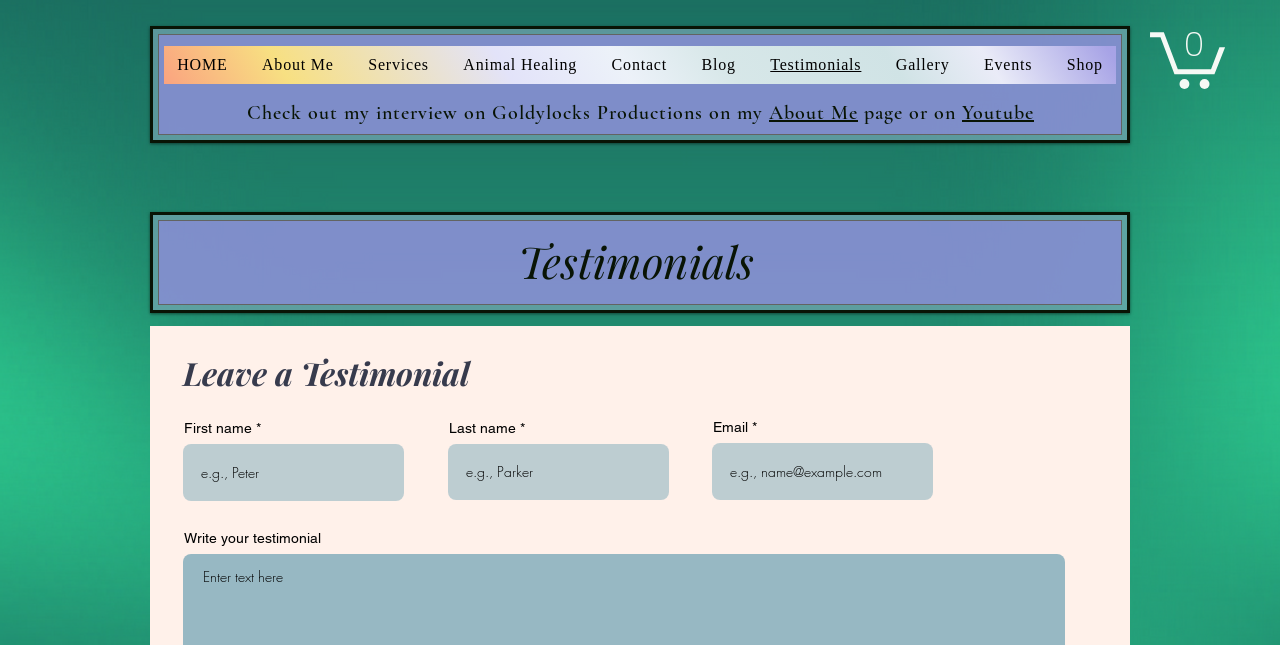Using the provided element description: "About Me", determine the bounding box coordinates of the corresponding UI element in the screenshot.

[0.601, 0.157, 0.67, 0.194]